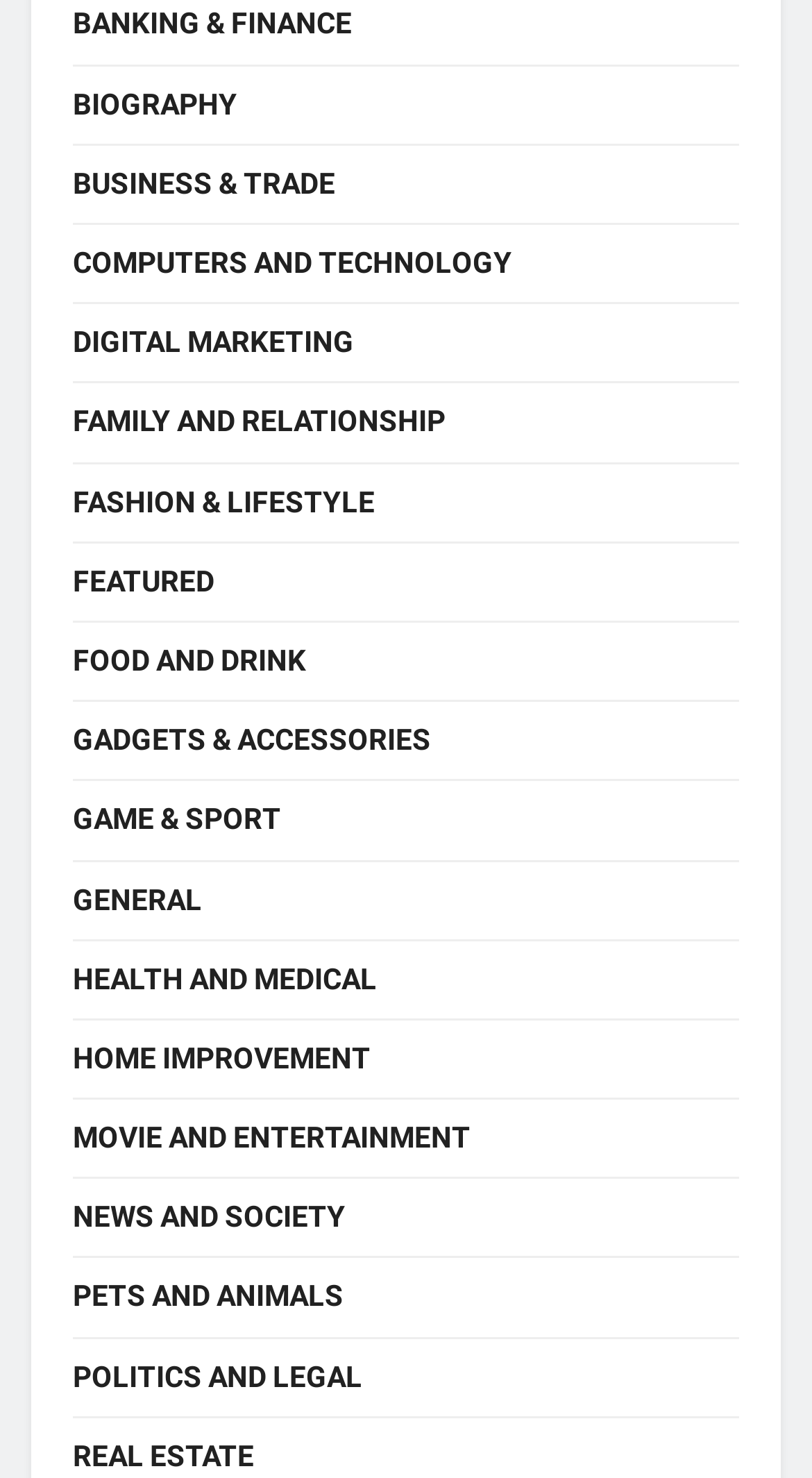Could you specify the bounding box coordinates for the clickable section to complete the following instruction: "Read article about Craig Wright"?

None